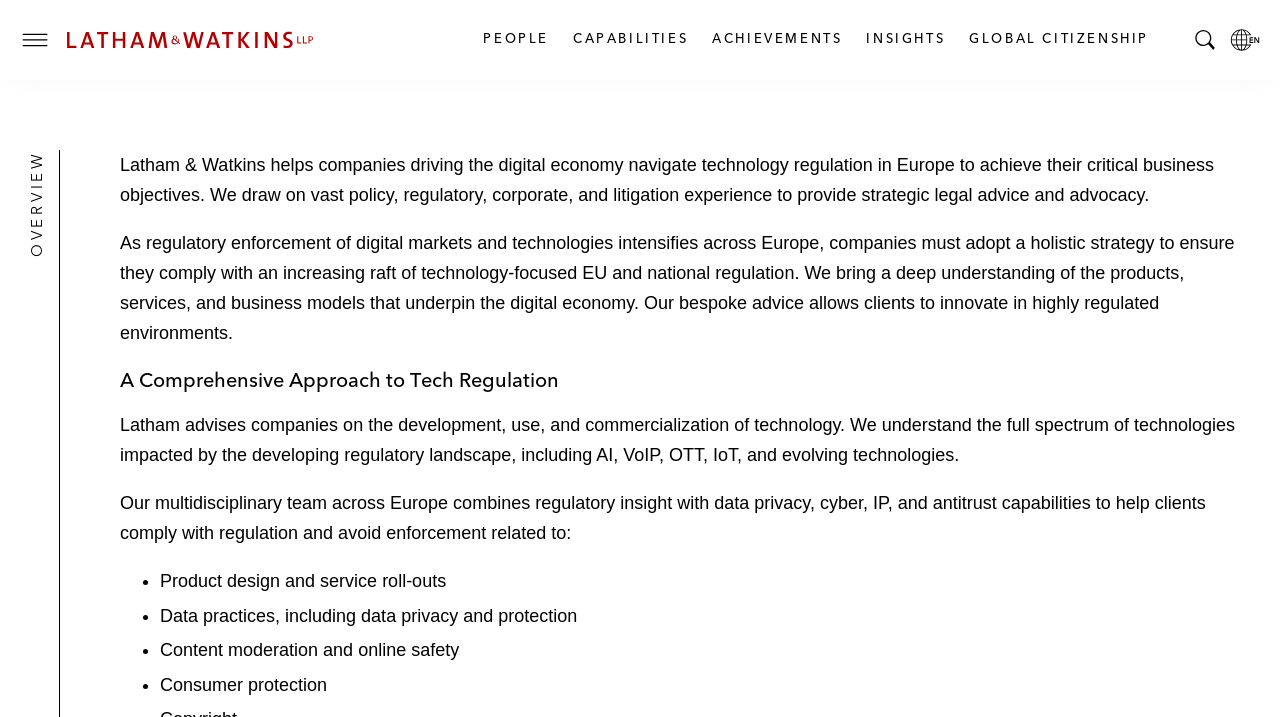Locate the bounding box coordinates for the element described below: "Capabilities". The coordinates must be four float values between 0 and 1, formatted as [left, top, right, bottom].

[0.448, 0.041, 0.536, 0.071]